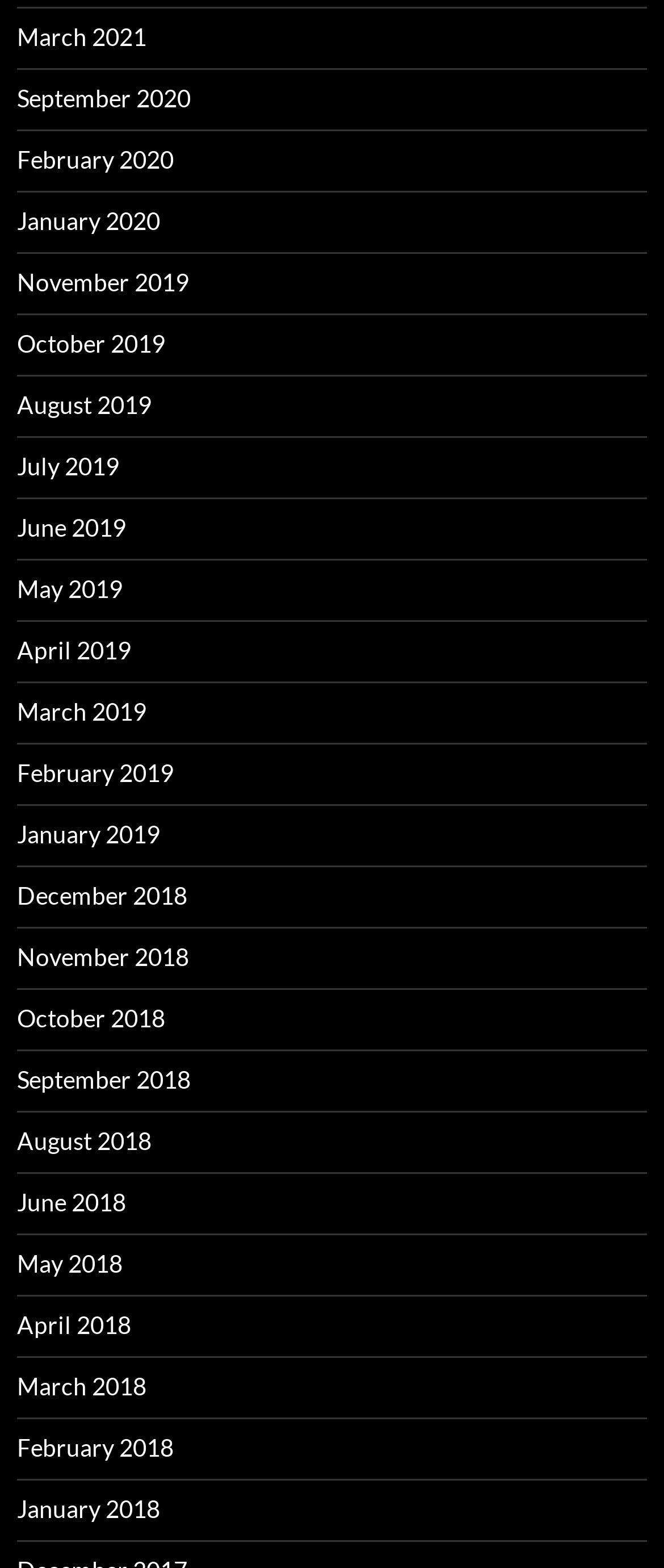Pinpoint the bounding box coordinates of the element to be clicked to execute the instruction: "view March 2021".

[0.026, 0.014, 0.221, 0.033]